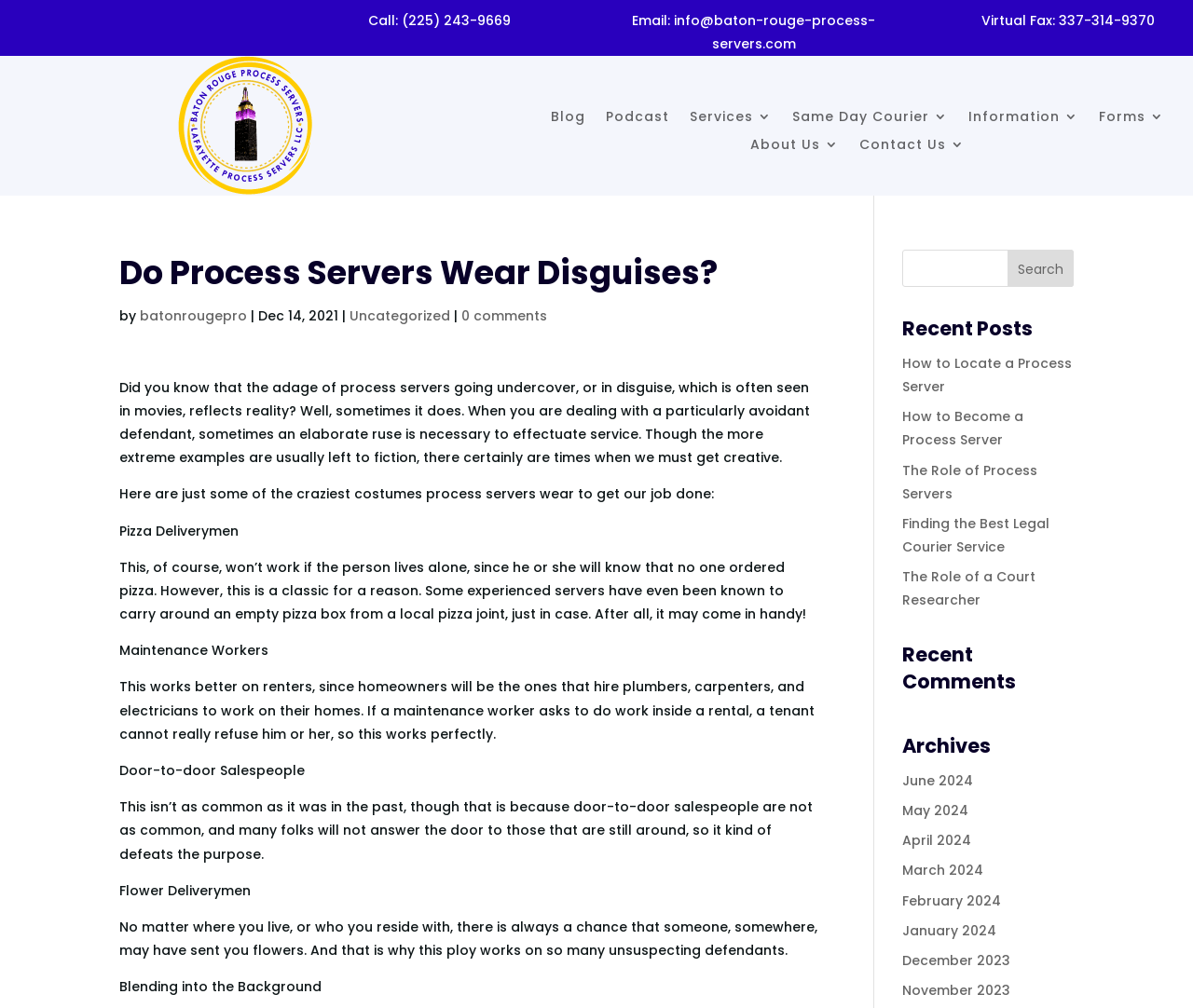Point out the bounding box coordinates of the section to click in order to follow this instruction: "Go to Facebook".

None